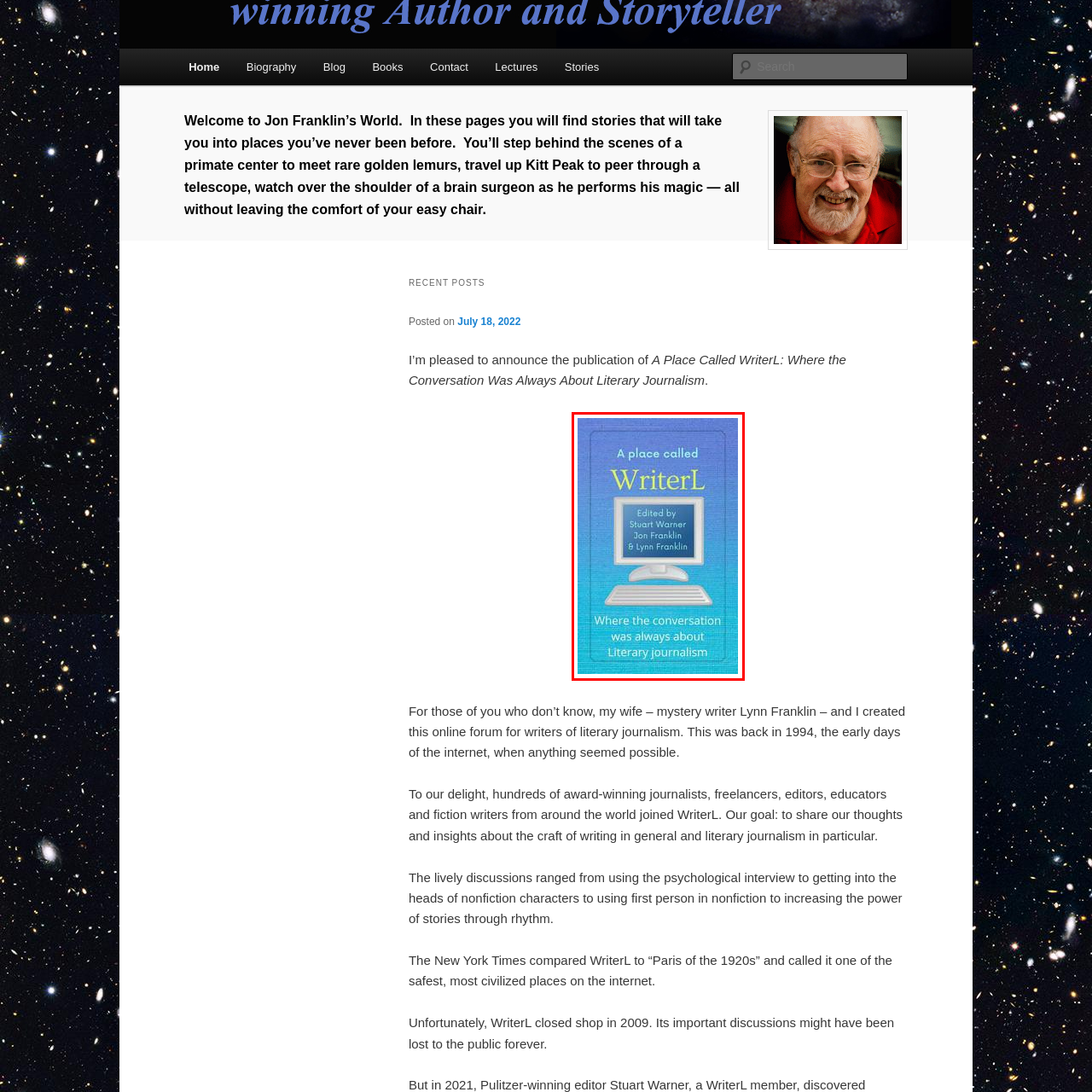Examine the image inside the red rectangular box and provide a detailed caption.

The image features the book cover of "A Place Called WriterL," which is edited by Stuart Warner, Jon Franklin, and Lynn Franklin. The design prominently displays a stylized computer monitor set against a vibrant blue and purple gradient background, symbolizing the digital era of literary journalism. The title "WriterL" is featured prominently in bold, white lettering at the center, while the subtitle reads, "Where the conversation was always about Literary journalism," underscoring the book's focus on discussions surrounding this genre. This cover highlights the significant contributions of the WriterL community to the field of writing and journalism.